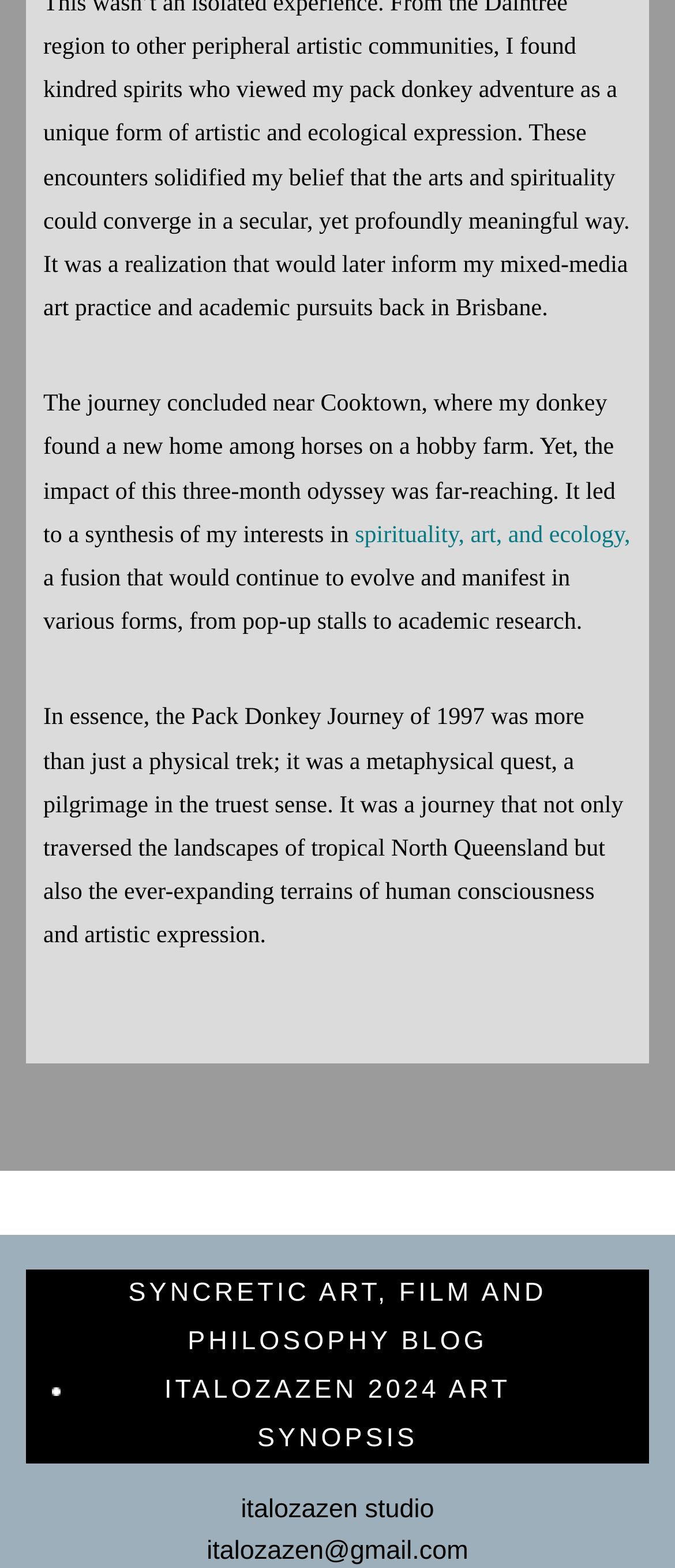How many links are present in the footer section?
Based on the image, provide a one-word or brief-phrase response.

2